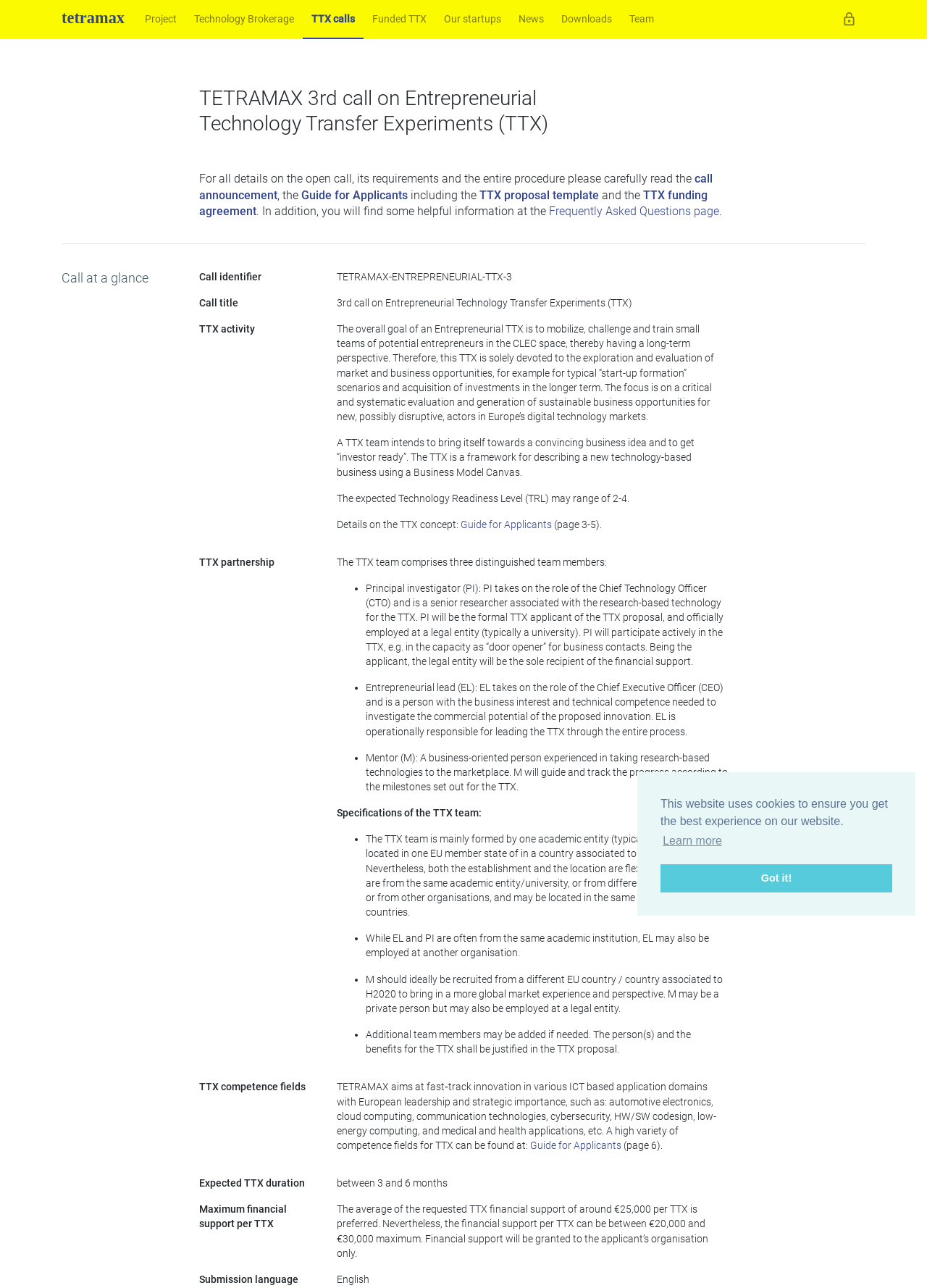Generate a comprehensive description of the contents of the webpage.

The webpage is about the TETRAMAX 3rd call on Entrepreneurial Technology Transfer Experiments (TTX). At the top, there is a cookie consent dialog with a message explaining the use of cookies on the website and buttons to learn more or dismiss the message.

Below the cookie dialog, there are several links to different sections of the website, including "Project", "Technology Brokerage", "TTX calls", "Funded TTX", "Our startups", "News", "Downloads", and "Team". There is also a link with an icon on the right side of the page.

The main content of the webpage is divided into sections. The first section has a heading "TETRAMAX 3rd call on Entrepreneurial Technology Transfer Experiments (TTX)" and provides an introduction to the call. It explains that the call is for all details on the open call, its requirements, and the entire procedure, and provides links to the call announcement, Guide for Applicants, and TTX proposal template.

The next section is titled "Call at a glance" and provides an overview of the call, including the call identifier, title, TTX activity, and expected Technology Readiness Level (TRL). This section also describes the TTX concept, including the goal of mobilizing and training small teams of potential entrepreneurs, and the focus on evaluating and generating sustainable business opportunities.

The following sections provide more details on the TTX partnership, including the composition of the TTX team, specifications of the team, and competence fields. The TTX team consists of a principal investigator, entrepreneurial lead, and mentor, and may include additional team members. The specifications of the team include the requirement that the team is mainly formed by one academic entity, and that the mentor should ideally be recruited from a different EU country.

The webpage also provides information on the expected TTX duration, which is between 3 and 6 months, and the maximum financial support per TTX, which is between €20,000 and €30,000. Finally, the submission language for the TTX is English.